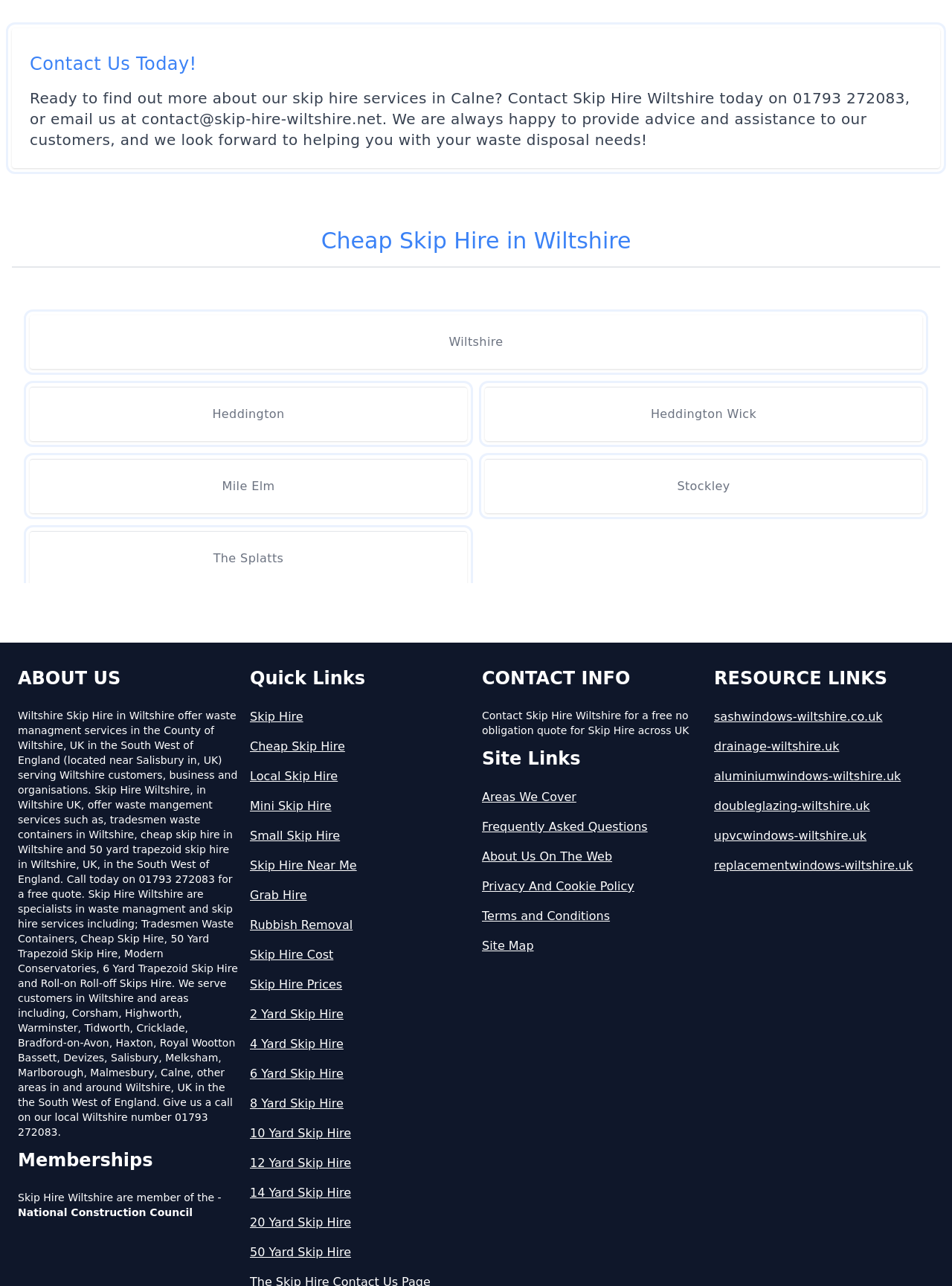Please identify the bounding box coordinates of the element's region that needs to be clicked to fulfill the following instruction: "Click 'Wiltshire' to learn more about skip hire services in Wiltshire". The bounding box coordinates should consist of four float numbers between 0 and 1, i.e., [left, top, right, bottom].

[0.031, 0.245, 0.969, 0.287]